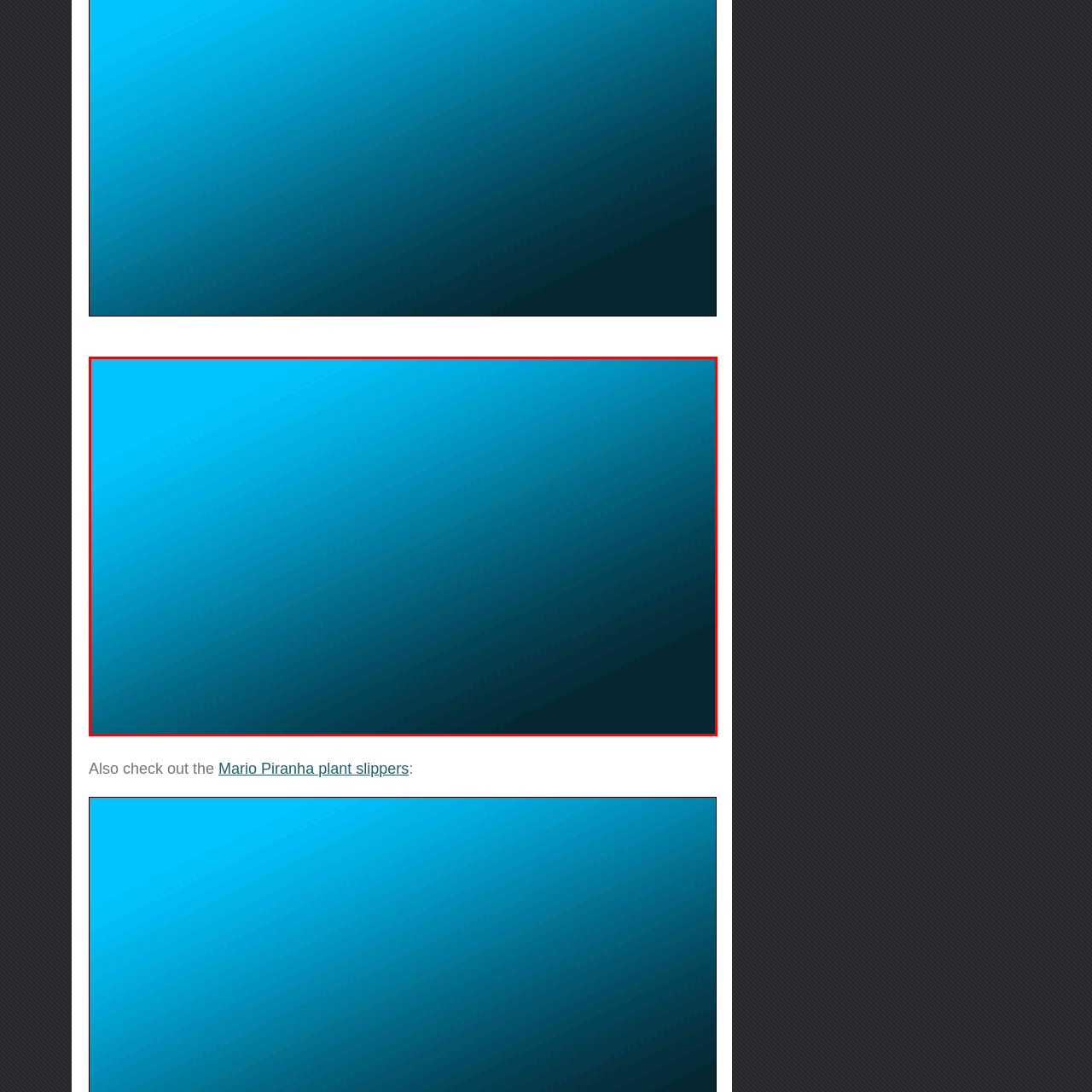What is the purpose of the lamp beyond providing light?
Analyze the image surrounded by the red bounding box and answer the question in detail.

According to the caption, the lamp serves not only as a functional light source but also as a decorative item that brings a playful, nostalgic touch to a room, indicating that its purpose extends beyond mere illumination.